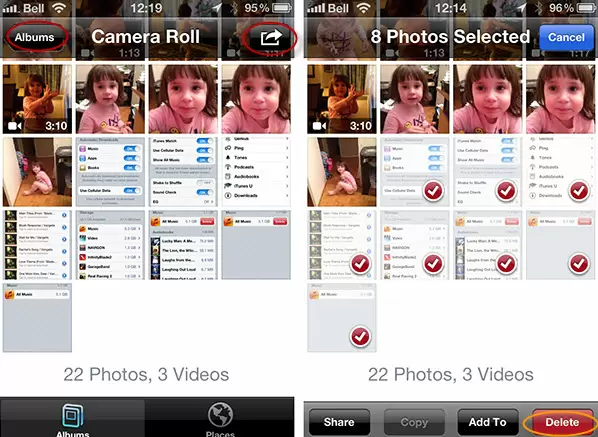Provide a comprehensive description of the image.

The image depicts a screenshot of the iPhone Photos app, illustrating the process of deleting photos from the Camera Roll. On the left side, users can see the "Albums" tab highlighted, providing access to the different albums, including "Camera Roll." The right side of the screen shows the selection of multiple photos (eight in total) identified for deletion, with visual indicators (red checkmarks) next to the chosen images. The "Delete" button is prominently displayed at the bottom of the screen, along with a "Cancel" option, ensuring users can confirm their intention to remove these selected photos. This functional layout offers a clear and interactive experience for managing photo content on the device.